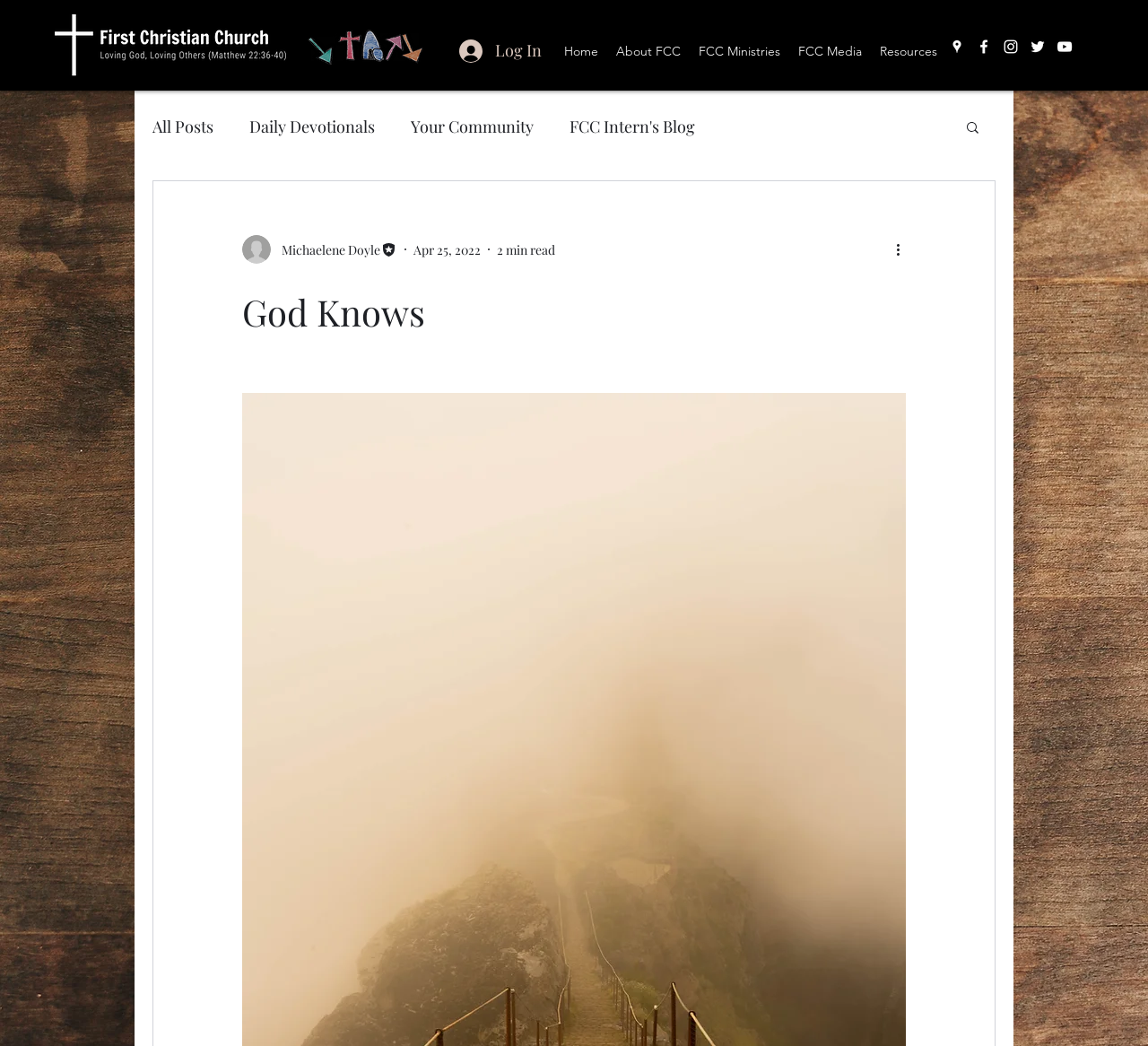Identify the bounding box coordinates for the element you need to click to achieve the following task: "Search for something". The coordinates must be four float values ranging from 0 to 1, formatted as [left, top, right, bottom].

[0.84, 0.114, 0.855, 0.132]